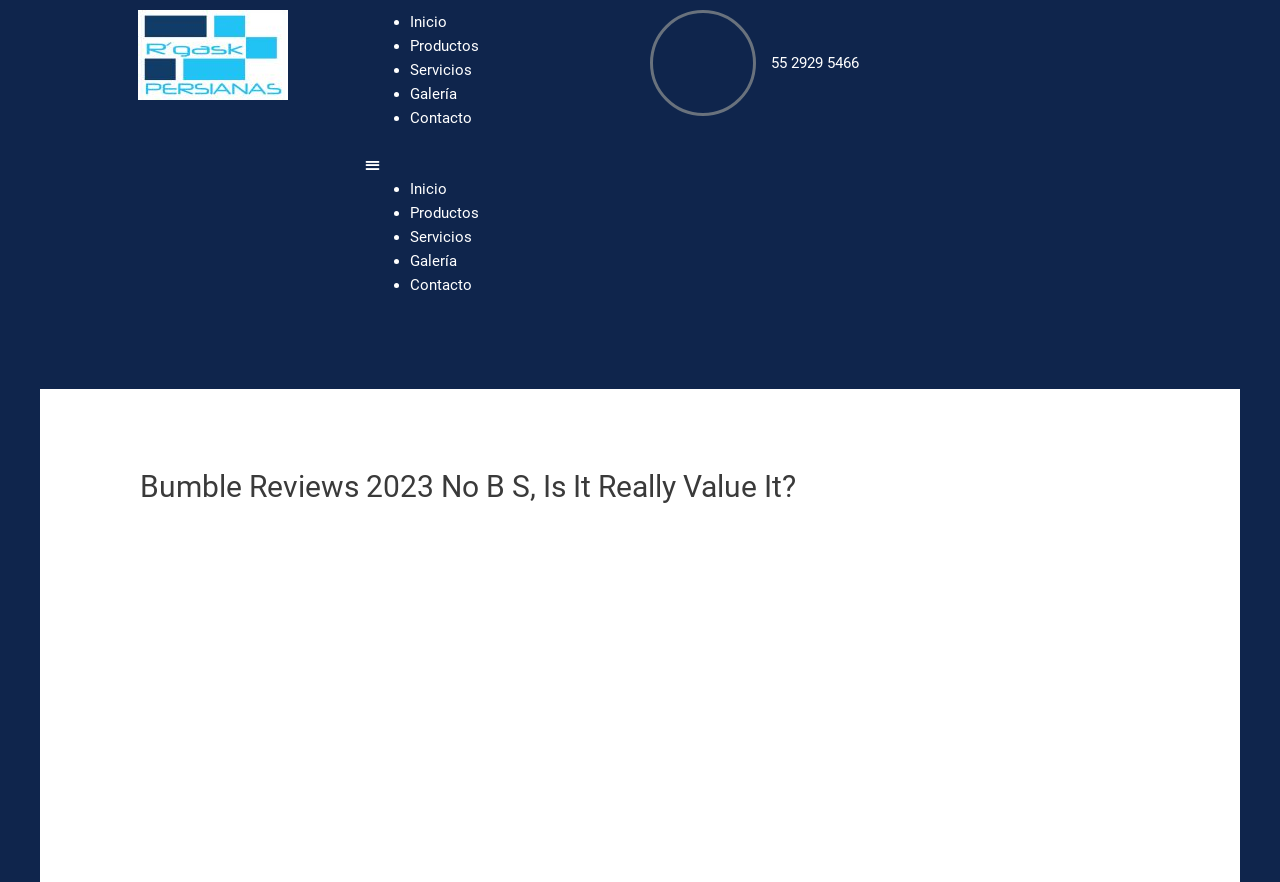Please determine the bounding box coordinates for the element with the description: "Sin categoría".

[0.117, 0.585, 0.186, 0.606]